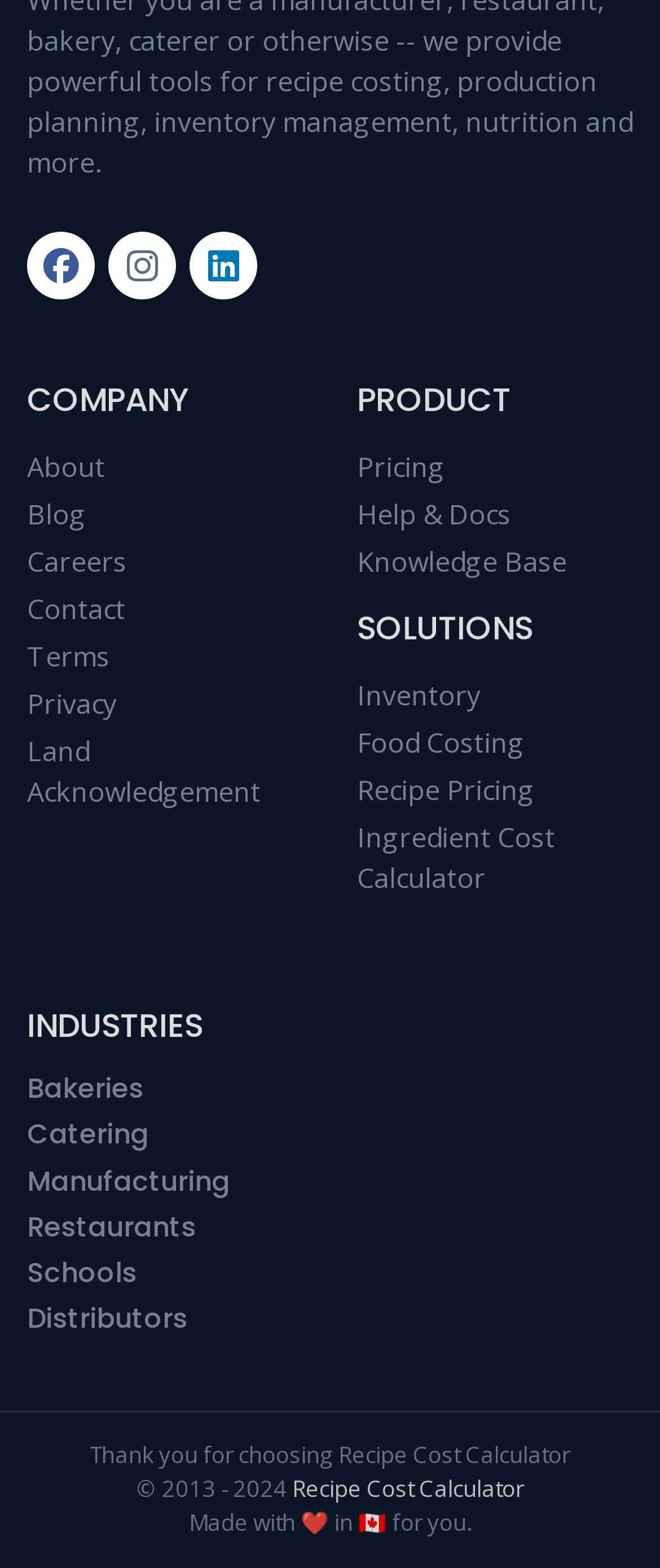How many links are there under the PRODUCT category?
Please provide a detailed and comprehensive answer to the question.

Under the PRODUCT category, I can see three links: Pricing, Help & Docs, and Knowledge Base, each with its own bounding box coordinates and OCR text.